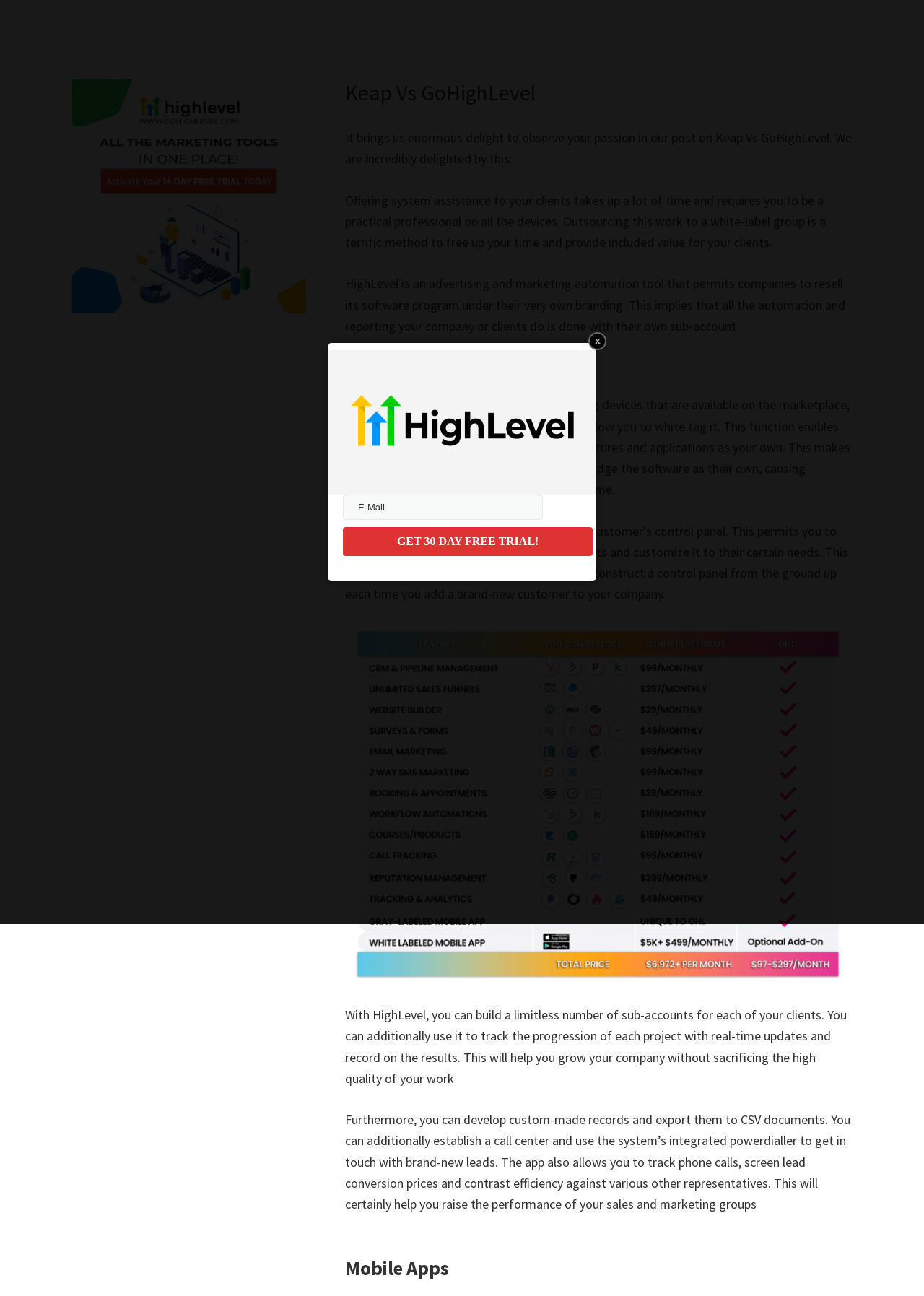Provide a one-word or short-phrase response to the question:
What is the purpose of the 'GET 30 DAY FREE TRIAL!' button?

To sign up for a free trial